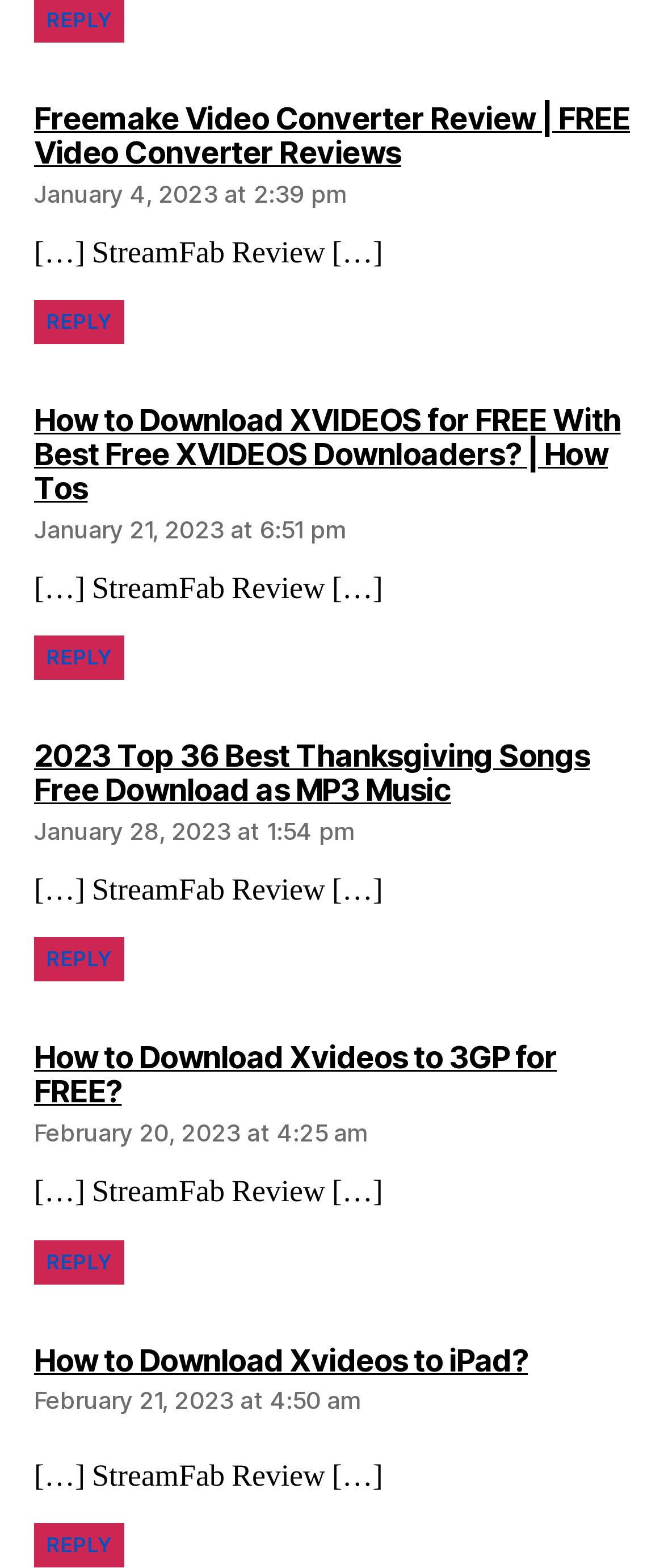Predict the bounding box coordinates of the area that should be clicked to accomplish the following instruction: "Click on the 'How to Download XVIDEOS for FREE With Best Free XVIDEOS Downloaders?' link". The bounding box coordinates should consist of four float numbers between 0 and 1, i.e., [left, top, right, bottom].

[0.051, 0.257, 0.935, 0.323]